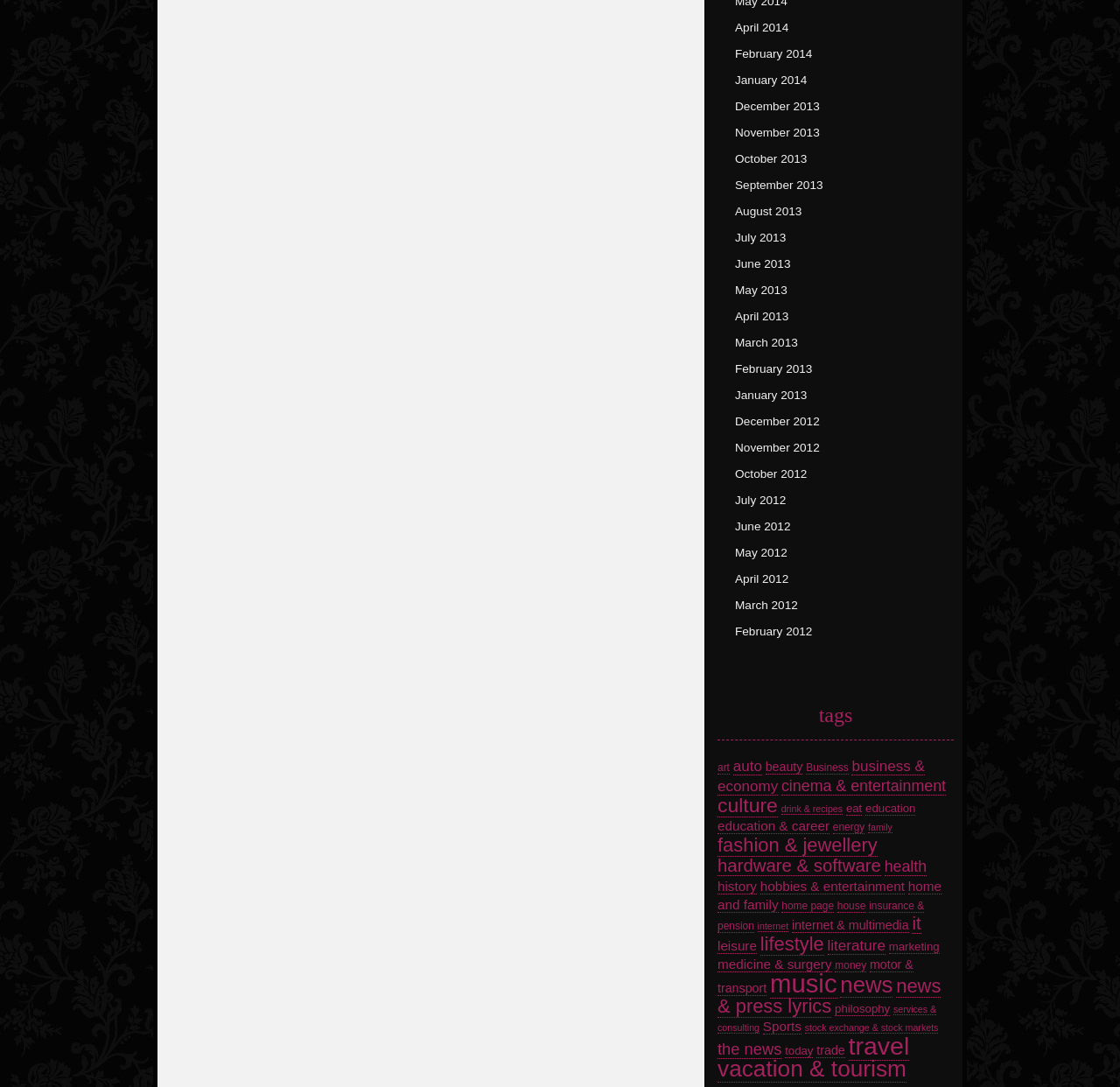How many items are in the 'music' category?
Please provide a detailed answer to the question.

I found the link with the text 'music' and looked at the number of items in parentheses, which is 42.